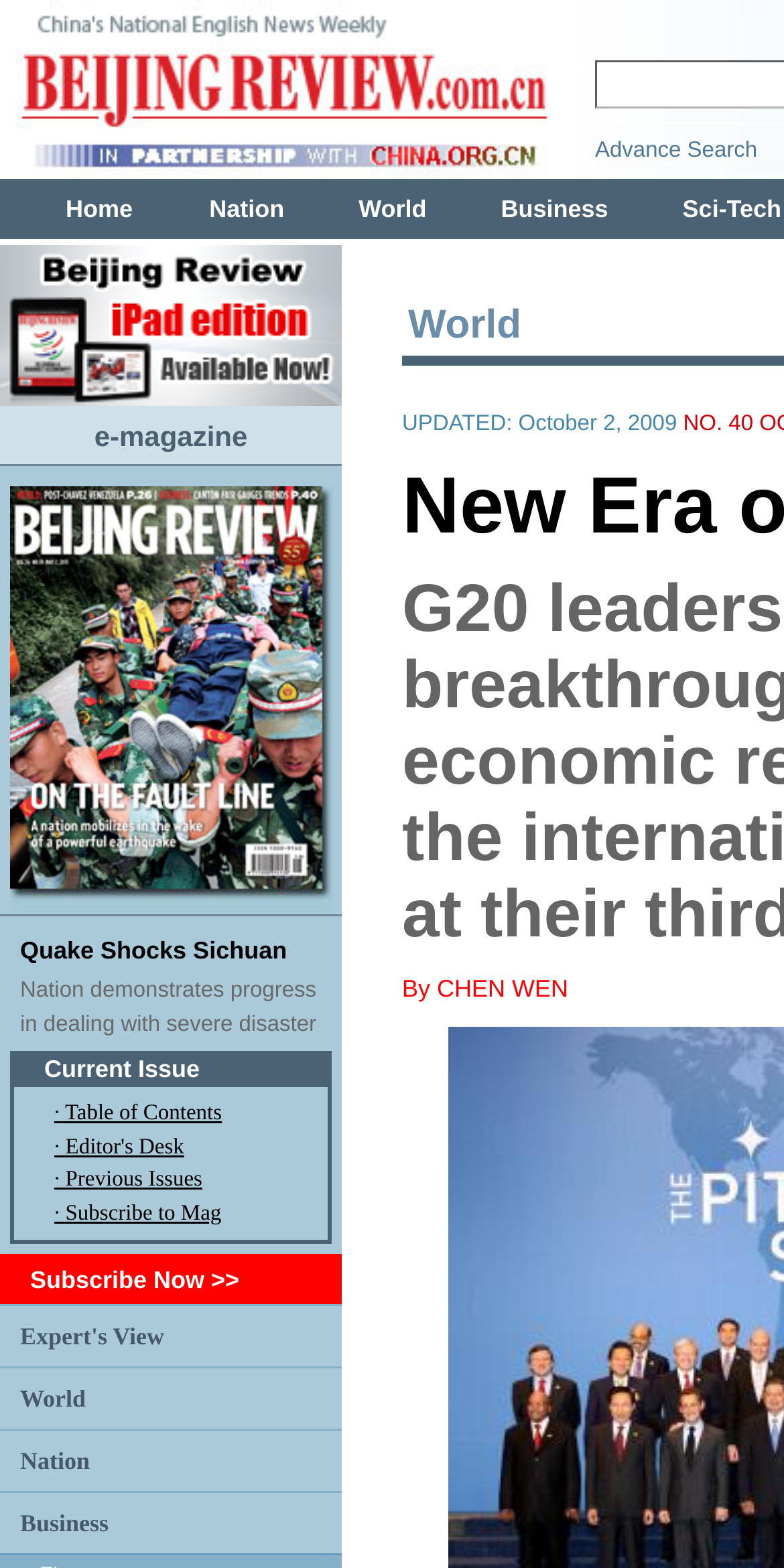Provide the bounding box coordinates of the HTML element described by the text: "Quake Shocks Sichuan".

[0.026, 0.597, 0.366, 0.615]